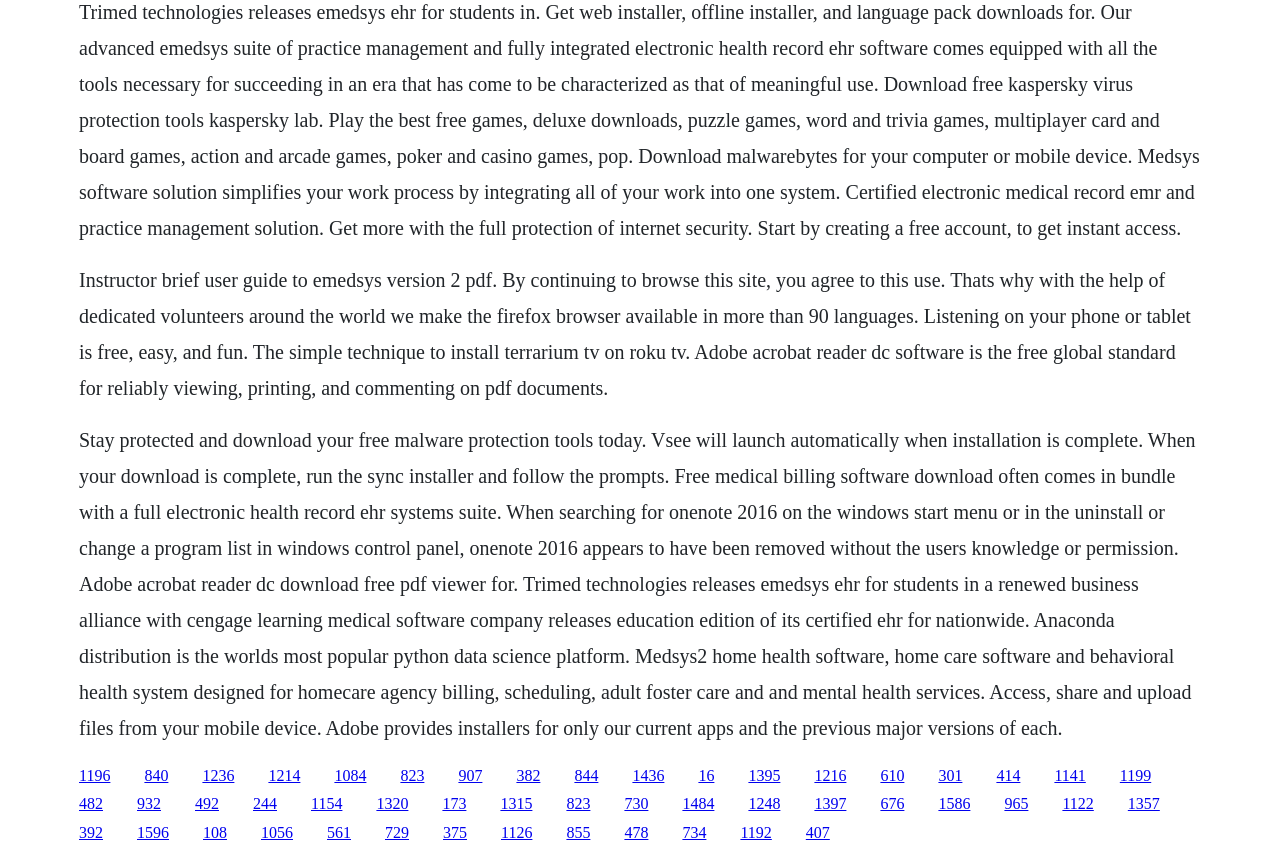Find the bounding box coordinates of the element to click in order to complete this instruction: "Click on the 'About us' link". The bounding box coordinates must be four float numbers between 0 and 1, denoted as [left, top, right, bottom].

None